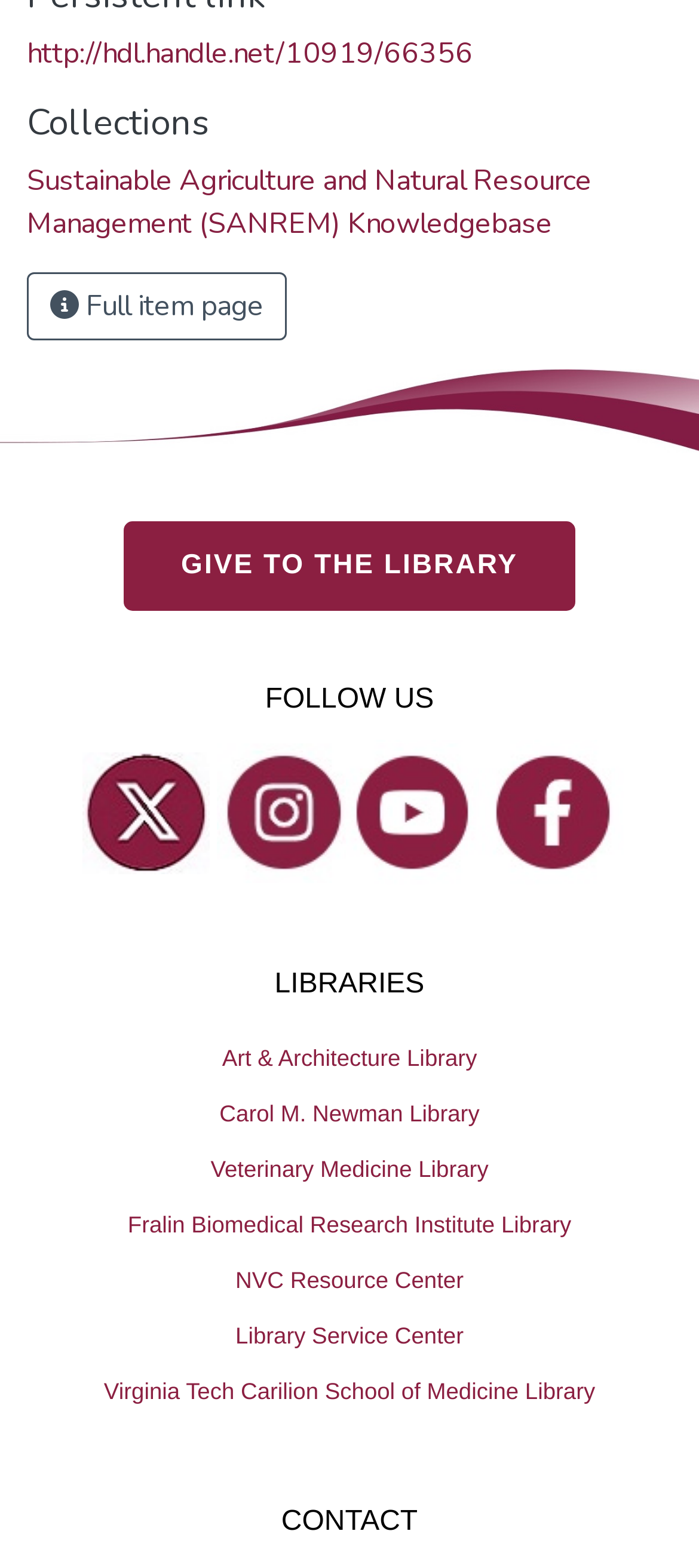Refer to the image and provide an in-depth answer to the question: 
How many social media platforms are listed under 'FOLLOW US'?

I counted the number of links under the 'FOLLOW US' heading and found that there are four social media platforms listed: Twitter, Instagram, YouTube, and Facebook.